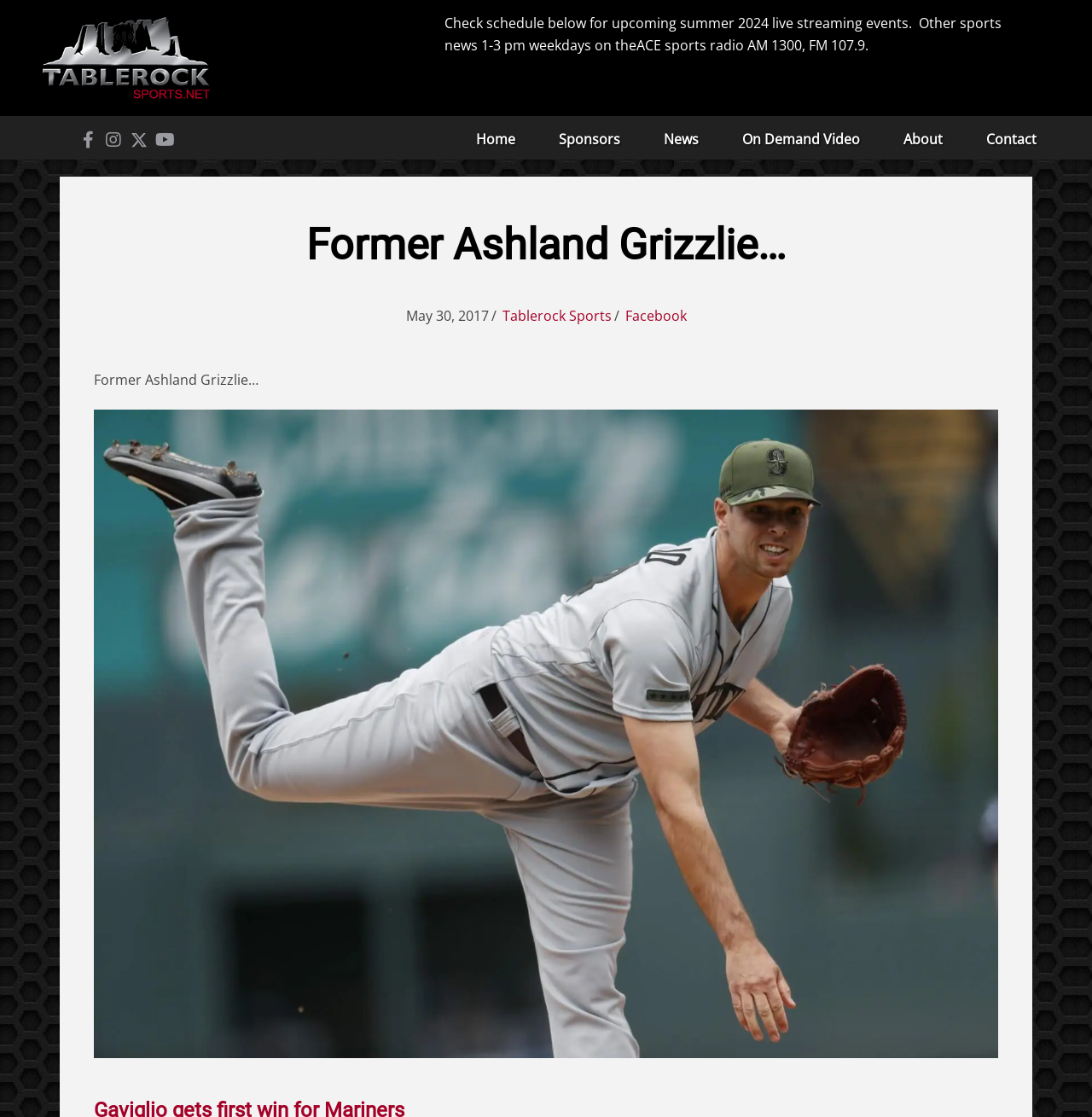What type of content is available on this webpage?
Respond to the question with a single word or phrase according to the image.

News and sports